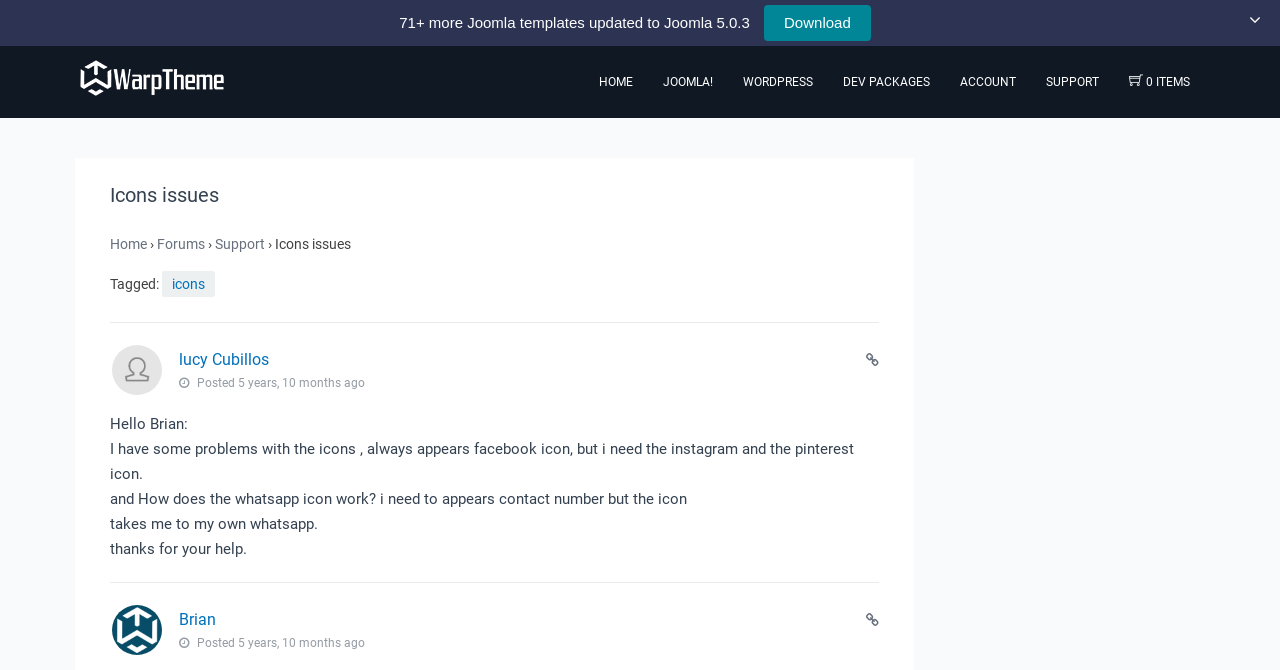Provide a one-word or brief phrase answer to the question:
What is the purpose of the separator?

To separate sections